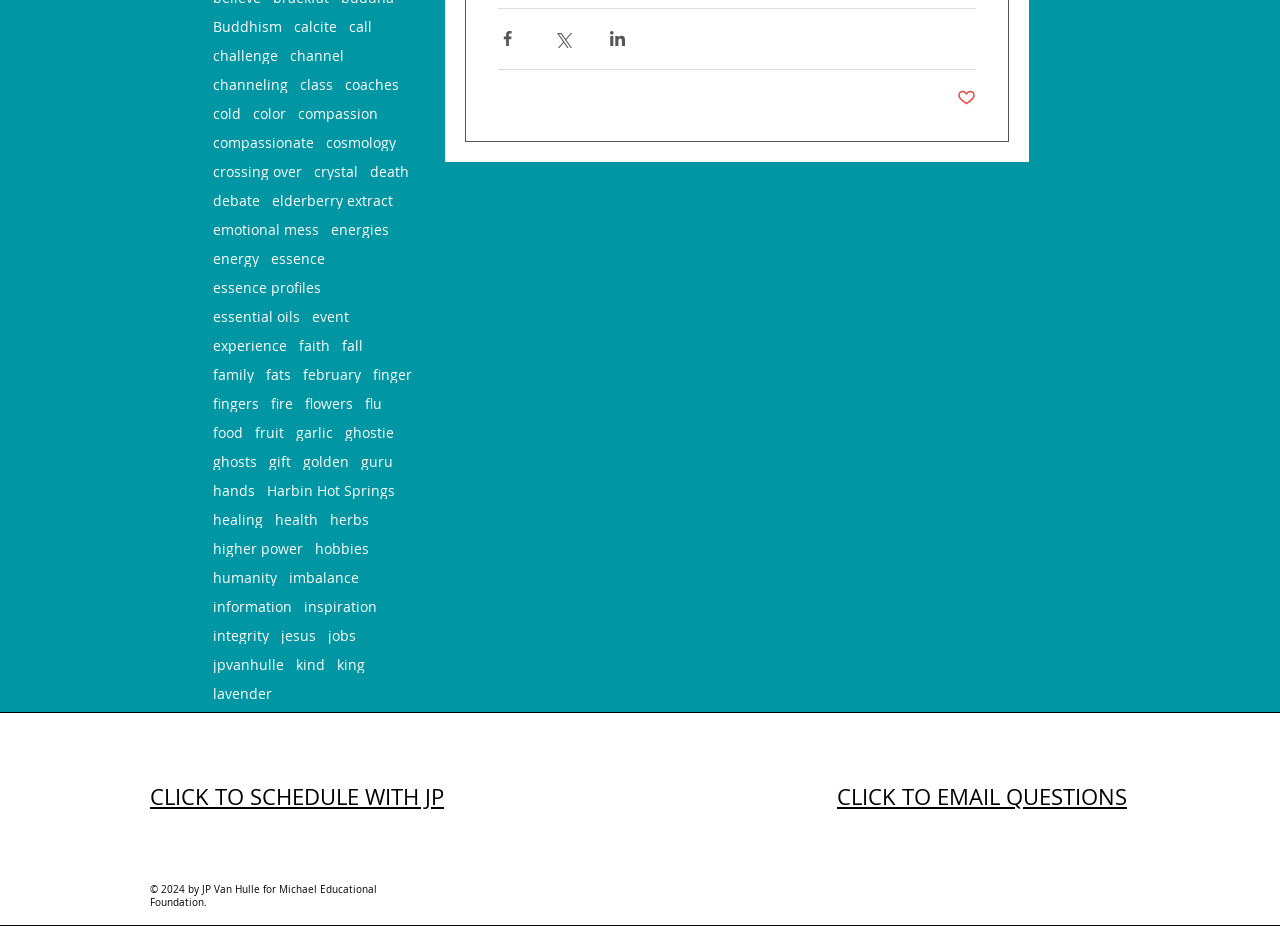Identify the bounding box coordinates of the section to be clicked to complete the task described by the following instruction: "Email questions to JP". The coordinates should be four float numbers between 0 and 1, formatted as [left, top, right, bottom].

[0.654, 0.844, 0.88, 0.875]